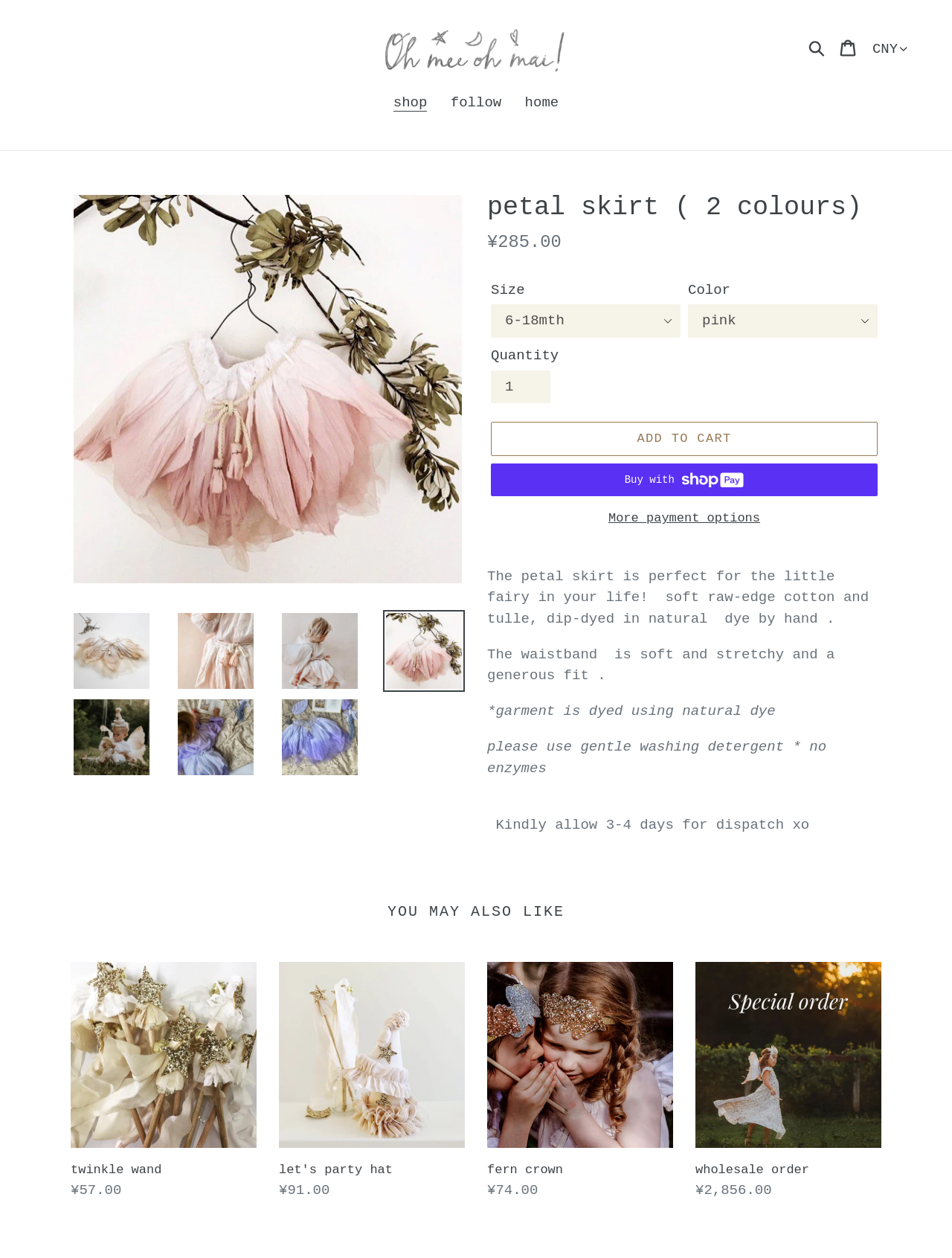What is the dispatch time?
Please give a detailed answer to the question using the information shown in the image.

The dispatch time can be found in the static text element with the text 'Kindly allow 3-4 days for dispatch xo'.